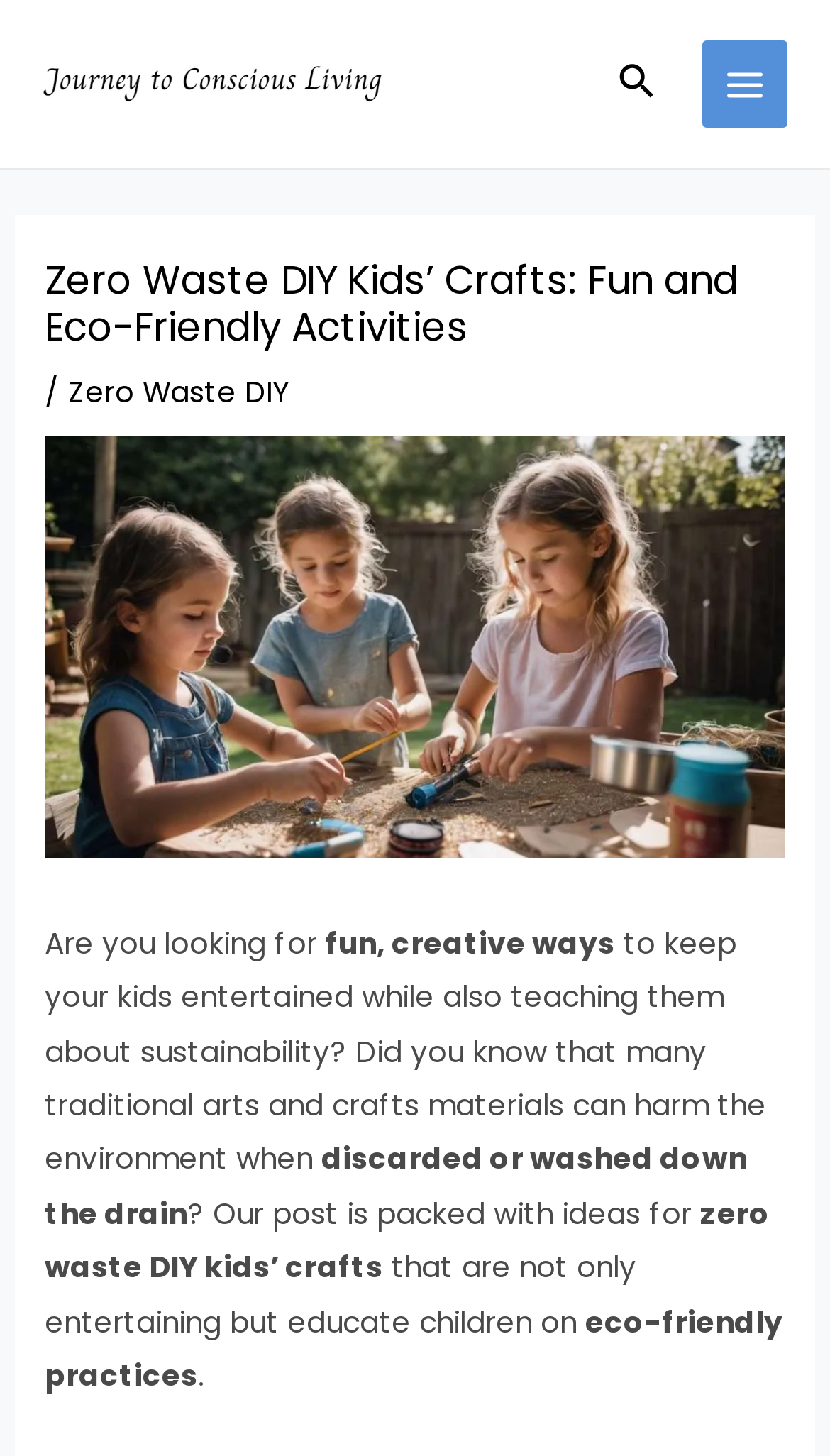Describe every aspect of the webpage comprehensively.

This webpage is about zero waste DIY kids' crafts, focusing on fun and eco-friendly activities. At the top left, there is a link to "Journey to Conscious Living" accompanied by an image with the same name. To the right of this link, there is a search icon link with an image. On the top right, a "MAIN MENU" button is located.

Below the top section, a large header spans the width of the page, containing the title "Zero Waste DIY Kids’ Crafts: Fun and Eco-Friendly Activities" in a heading element. Below the title, there is a slash symbol, followed by a link to "Zero Waste DIY".

The main content of the page starts with a paragraph of text, which asks if the reader is looking for fun and creative ways to keep their kids entertained while teaching them about sustainability. The text explains that many traditional arts and crafts materials can harm the environment and introduces the idea of zero waste DIY kids' crafts that educate children on eco-friendly practices. The text is divided into several sections, with each section building on the idea of sustainable crafting.